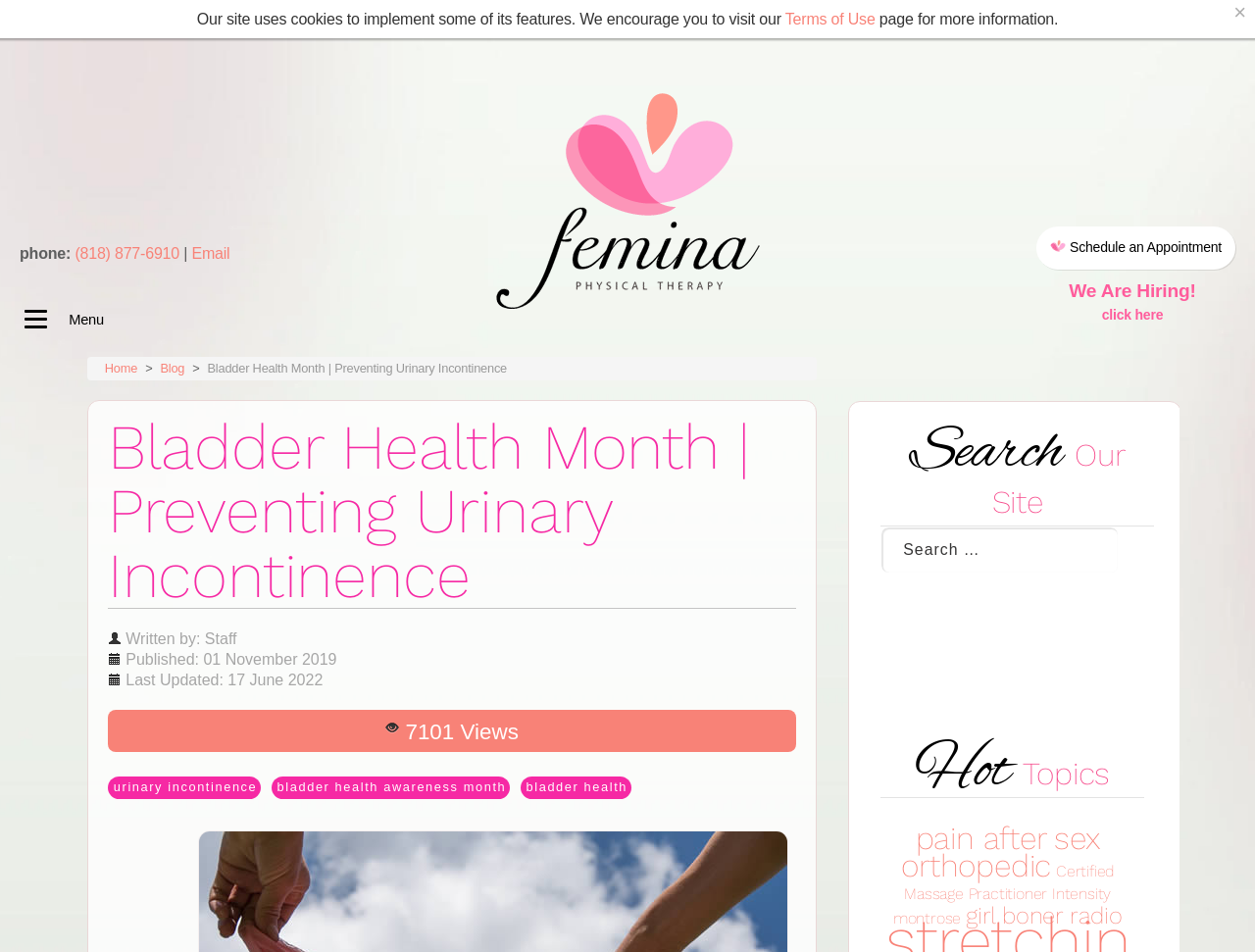Generate a comprehensive description of the webpage.

This webpage is dedicated to Bladder Health Month, specifically focusing on preventing urinary incontinence. At the top, there is a dialog box with a close button and a message about the site's use of cookies. Below this, there is a search bar with a placeholder text "Search..." and a login/register section.

The main navigation menu is located on the left side, with headings for "Home", "About Us", "Diagnoses", "Treatments", "Classes", "Resources", "Media", "Testimonials", "Blog", and "Account". Each heading has a corresponding link.

On the right side, there is a section with the site's logo, contact information, including a phone number and email address, and a call-to-action button to schedule an appointment. Below this, there is a "We Are Hiring!" link.

The main content area has a breadcrumb navigation section, indicating that the current page is "Bladder Health Month | Preventing Urinary Incontinence" under the "Blog" category. The page title is followed by a description list with details about the author, publication date, and last updated date.

The main article content is not explicitly described in the accessibility tree, but it is likely to be related to bladder health and urinary incontinence prevention, given the page title and meta description.

At the bottom of the page, there are sections for "Search Our Site" with a search bar, and "Hot Topics" with links to related topics such as "pain after sex", "orthopedic", and "Certified Massage Practitioner".